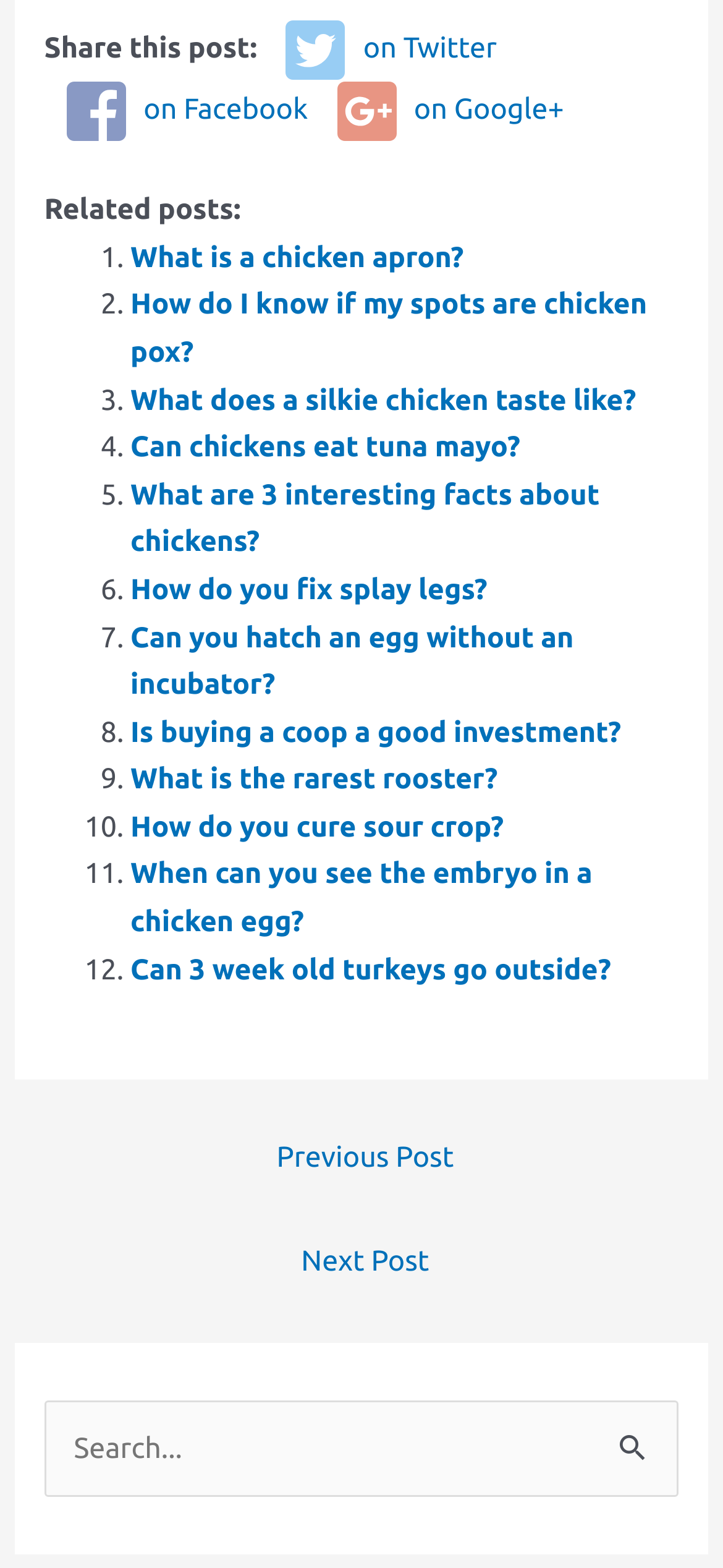By analyzing the image, answer the following question with a detailed response: How many related posts are listed?

I counted the number of links under the 'Related posts:' section, and there are 12 links listed.